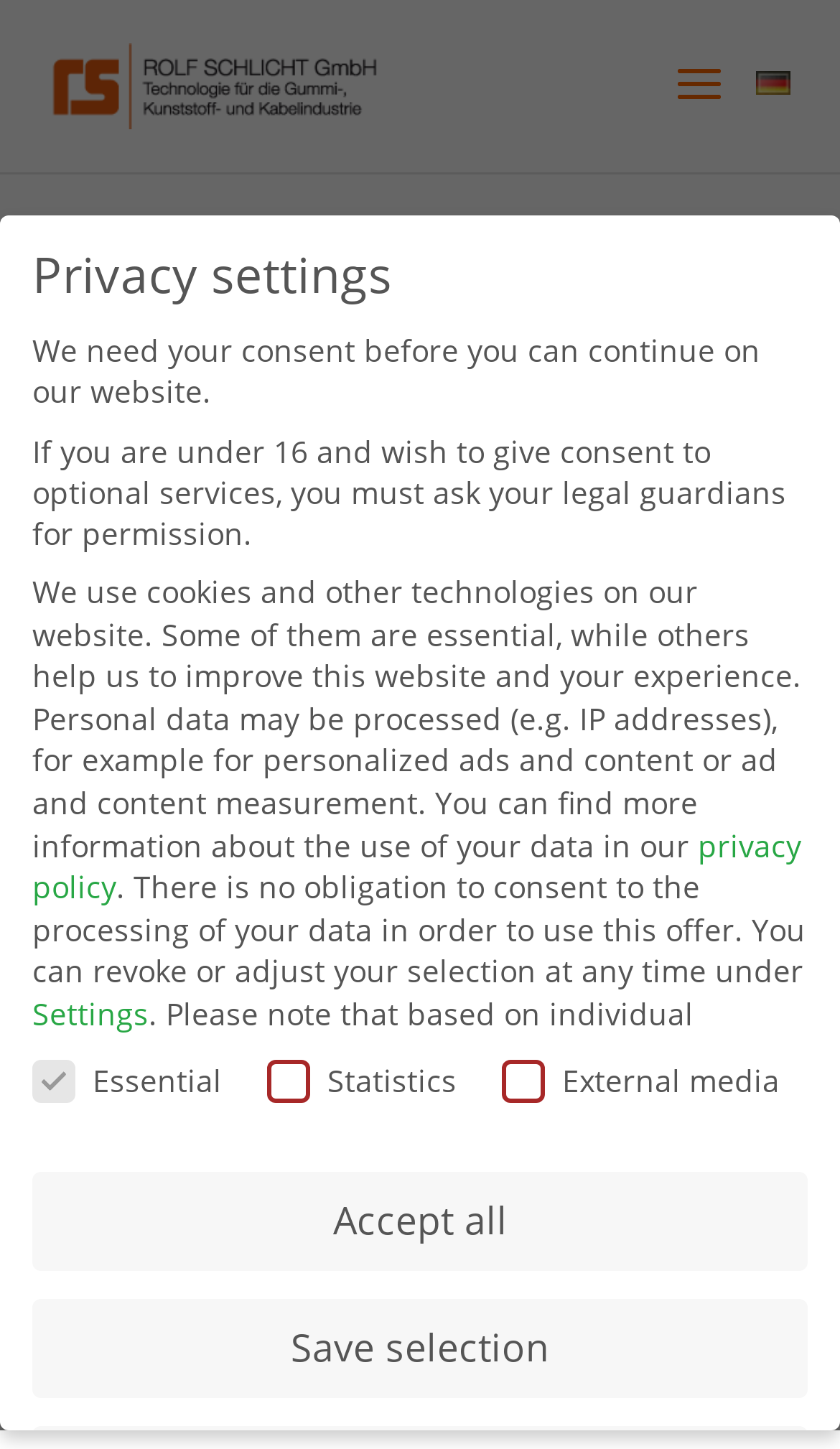Identify the bounding box for the given UI element using the description provided. Coordinates should be in the format (top-left x, top-left y, bottom-right x, bottom-right y) and must be between 0 and 1. Here is the description: alt="Rolf Schlicht GmbH"

[0.06, 0.043, 0.51, 0.071]